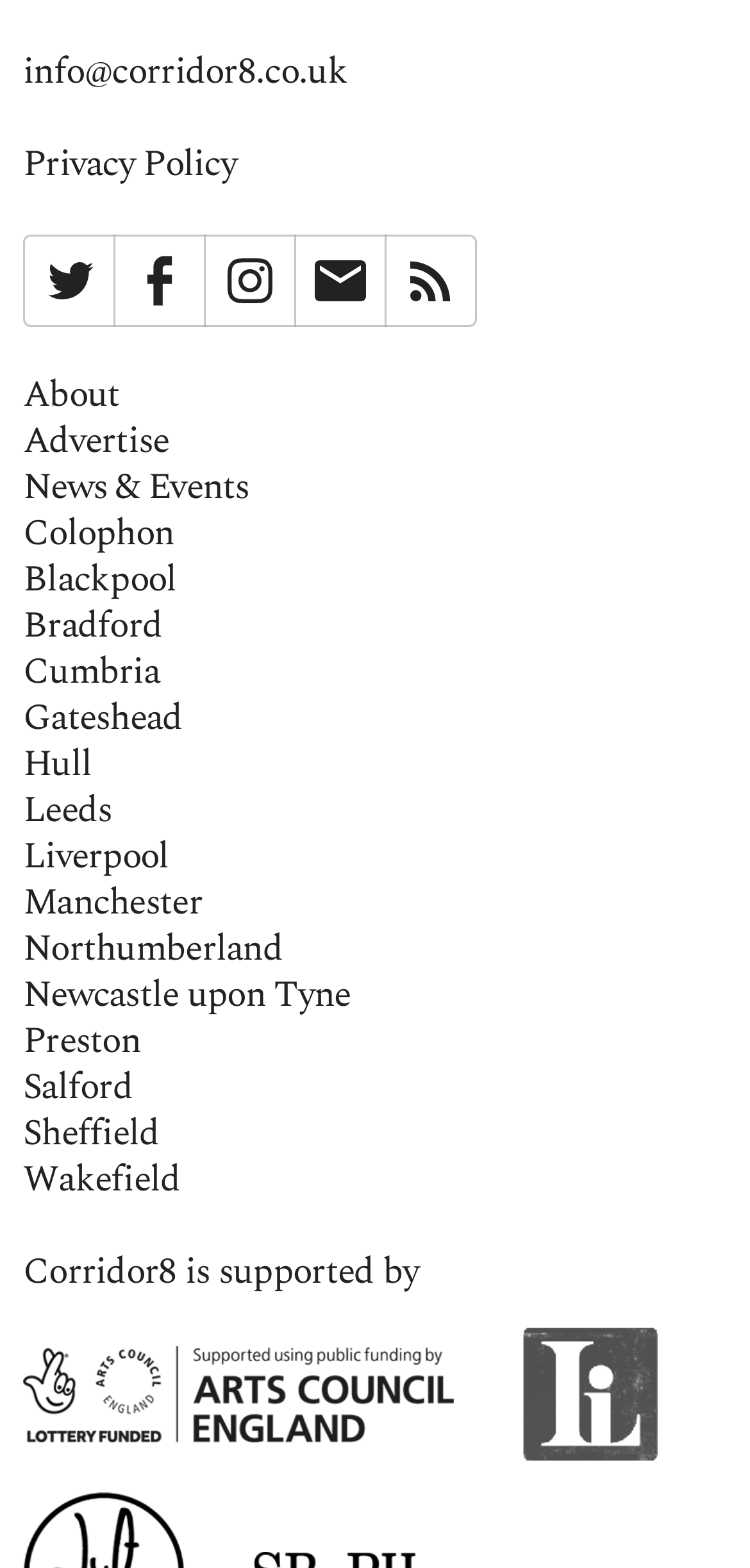Find the bounding box coordinates of the area to click in order to follow the instruction: "Check civil, government and mining concrete products".

None